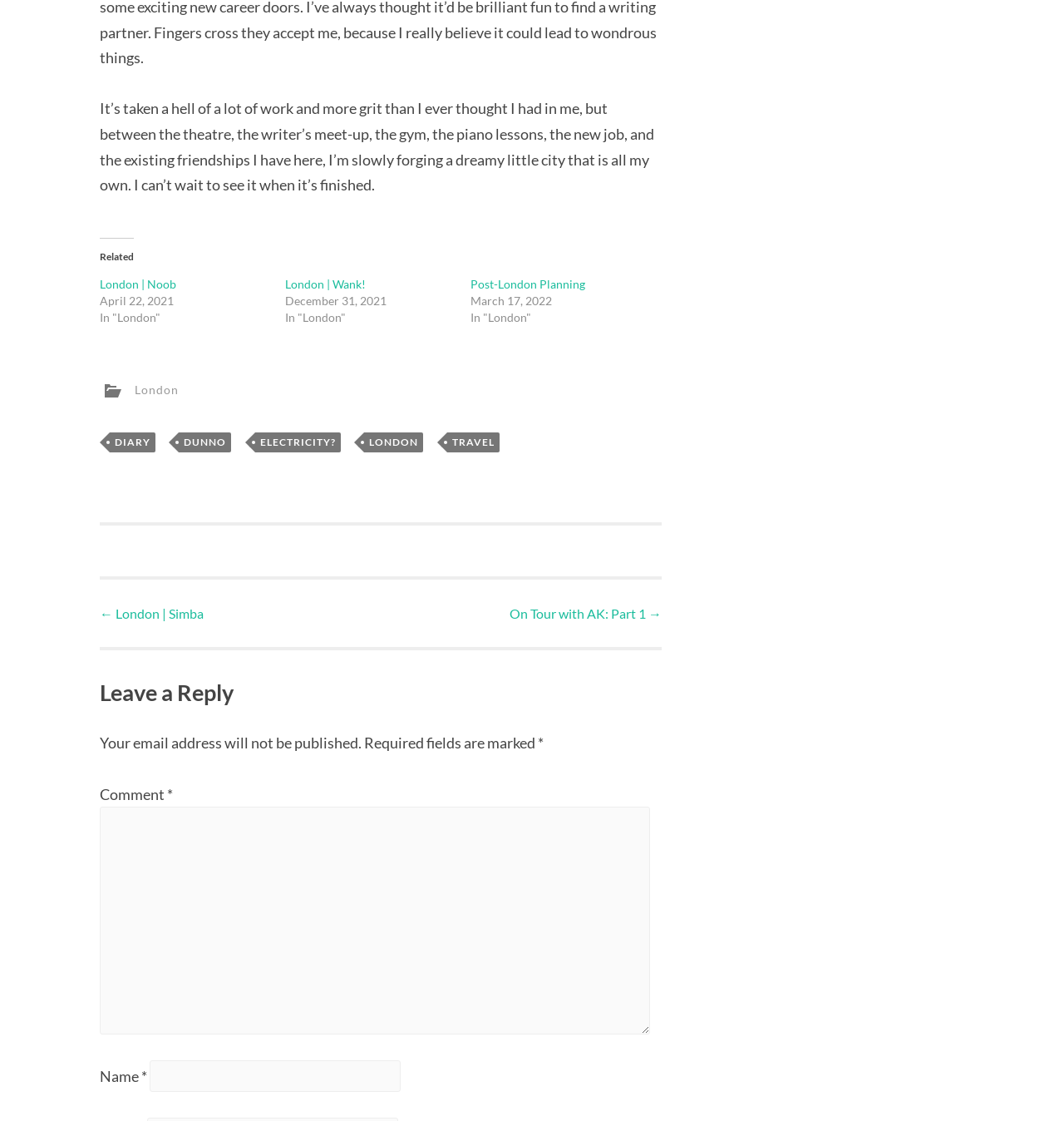Find the bounding box coordinates of the element to click in order to complete this instruction: "View previous post". The bounding box coordinates must be four float numbers between 0 and 1, denoted as [left, top, right, bottom].

[0.094, 0.54, 0.191, 0.554]